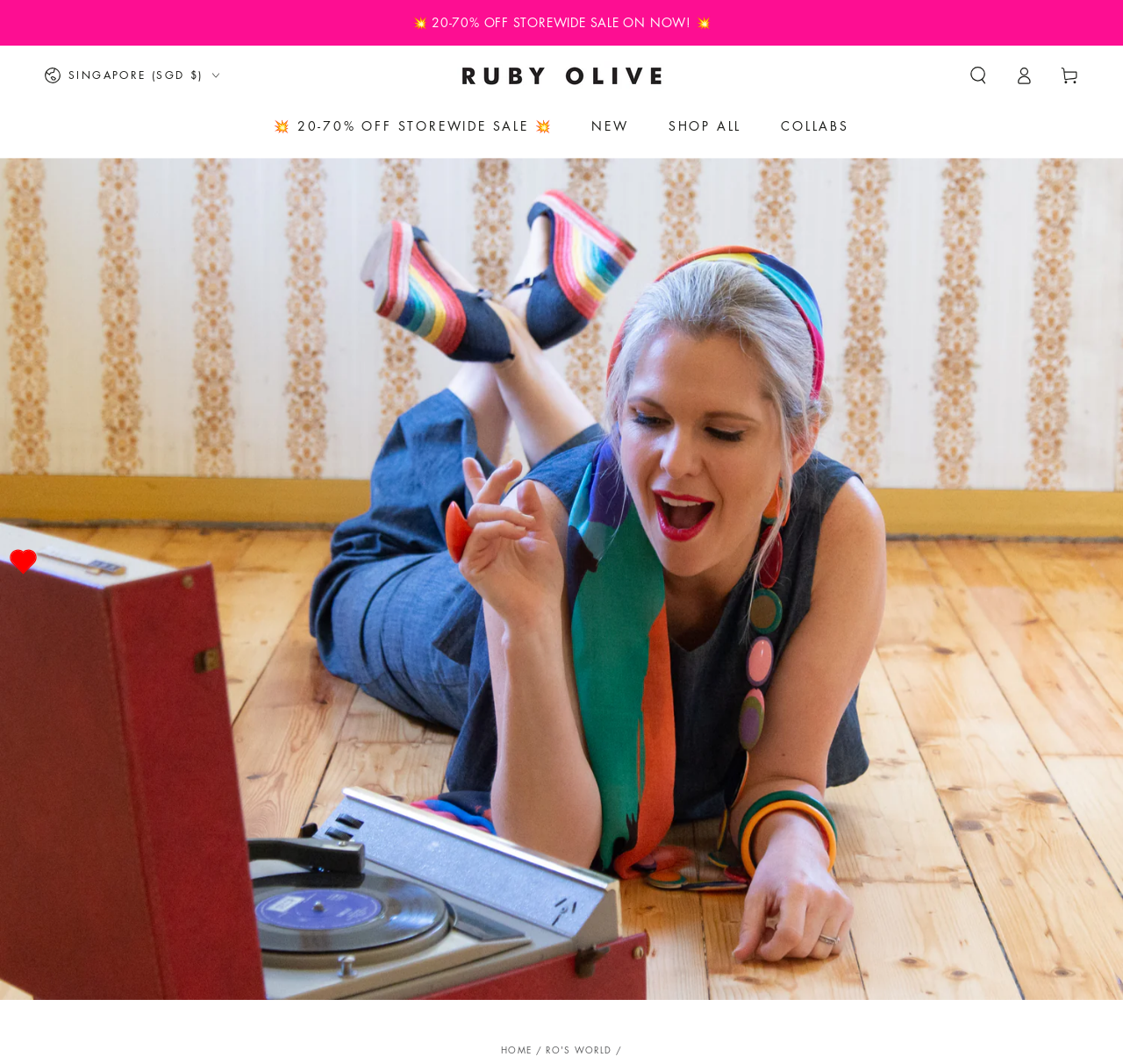What is the current sale offer on the website?
Please provide a single word or phrase based on the screenshot.

20-70% OFF STOREWIDE SALE